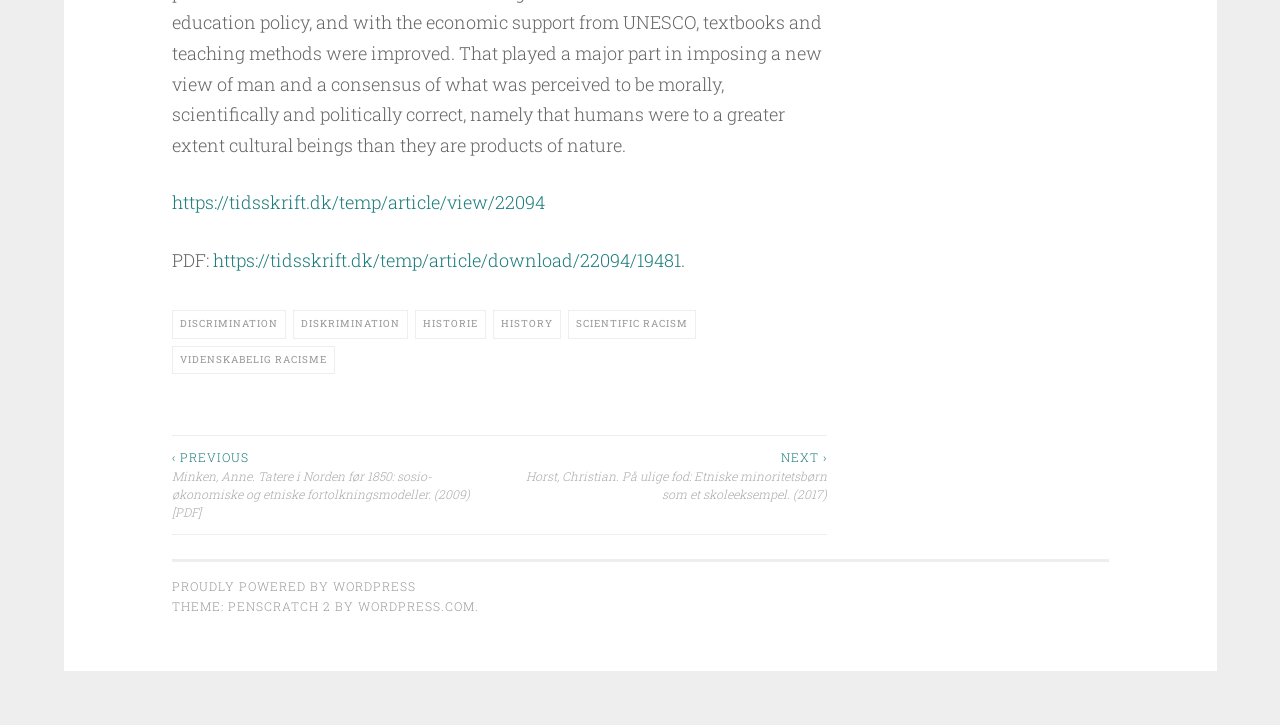Identify the bounding box coordinates of the region that should be clicked to execute the following instruction: "visit the DISKRIMINATION page".

[0.229, 0.427, 0.318, 0.467]